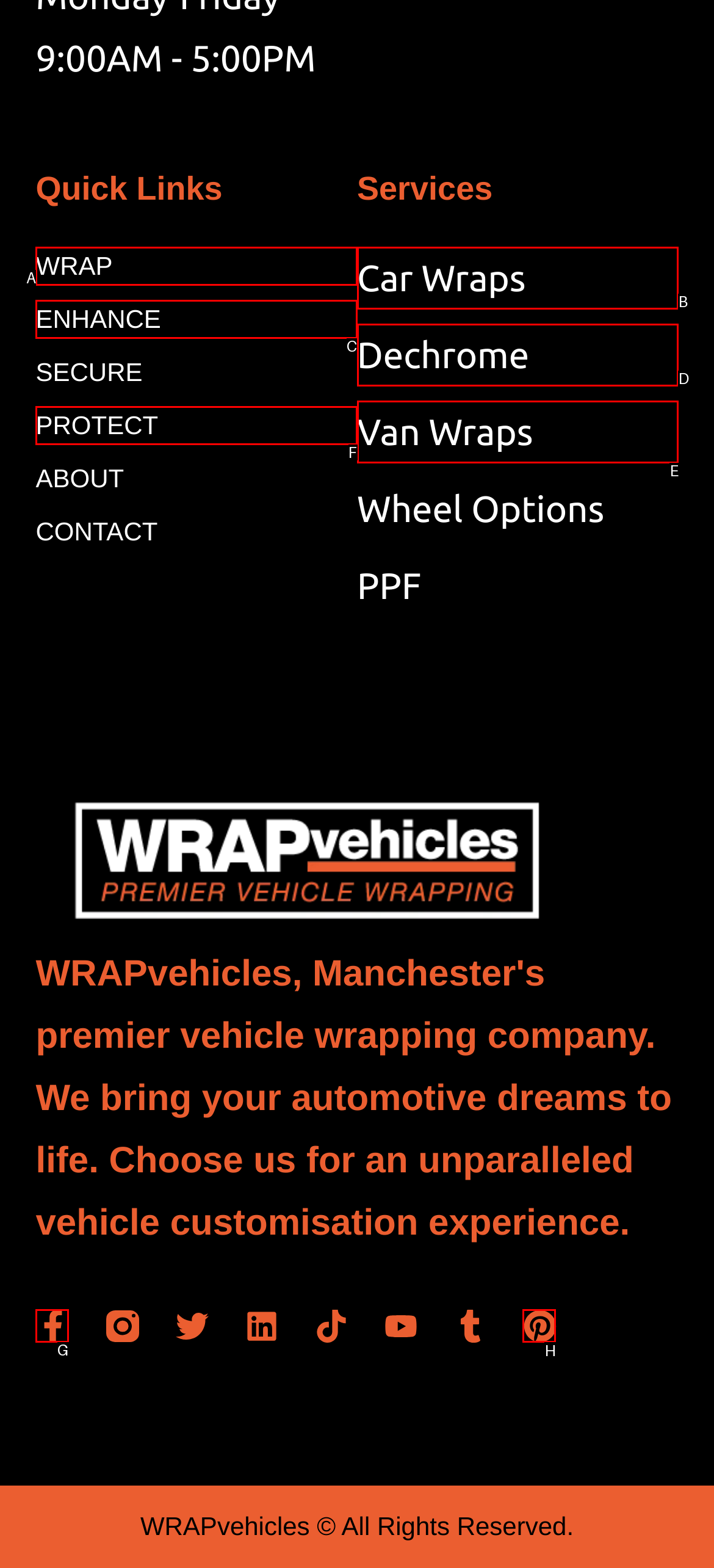Look at the highlighted elements in the screenshot and tell me which letter corresponds to the task: Click on Facebook link.

G